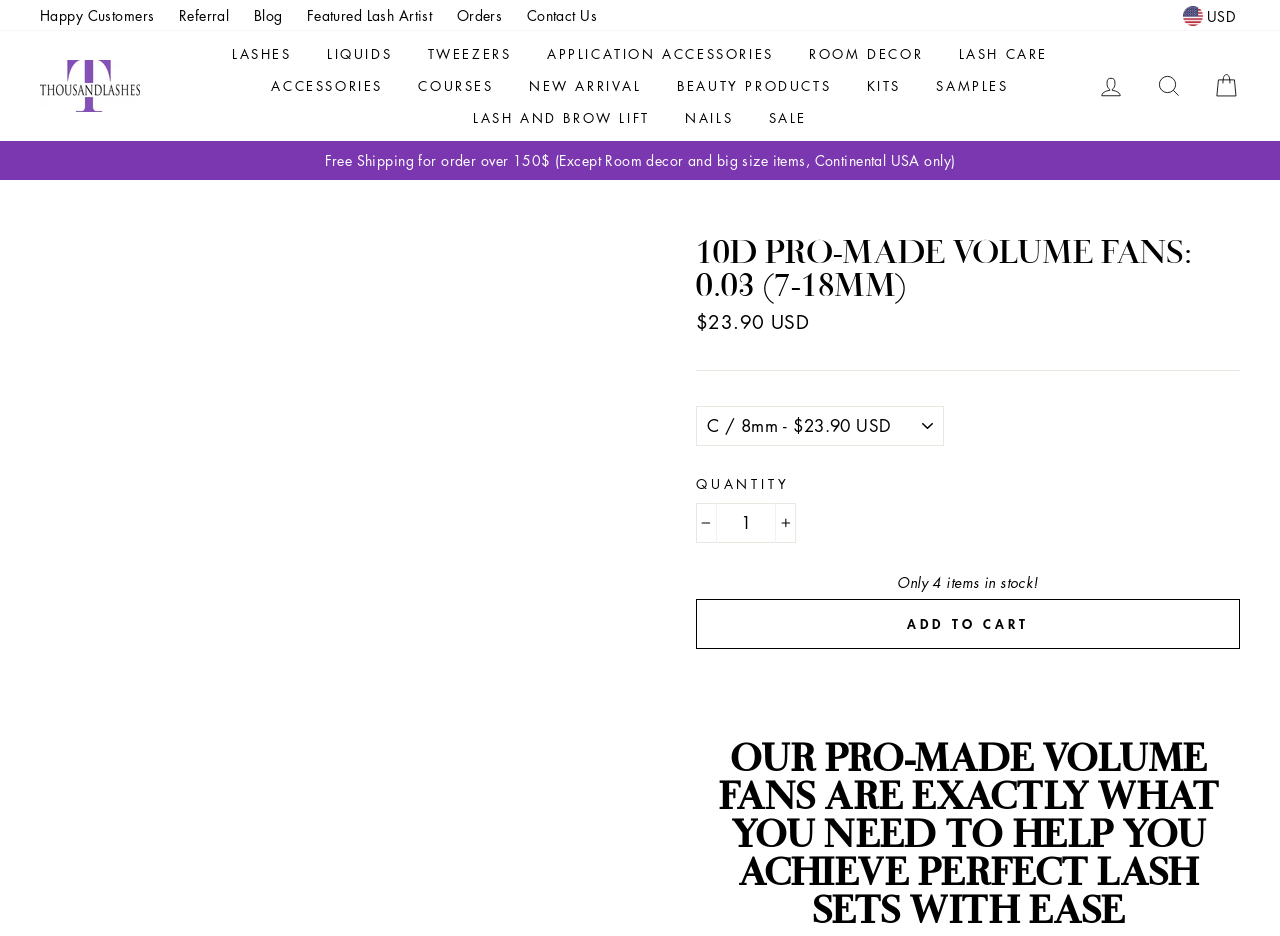Use a single word or phrase to answer the following:
What is the purpose of the 10D PRO-MADE VOLUME FANS?

To help achieve perfect lash sets with ease